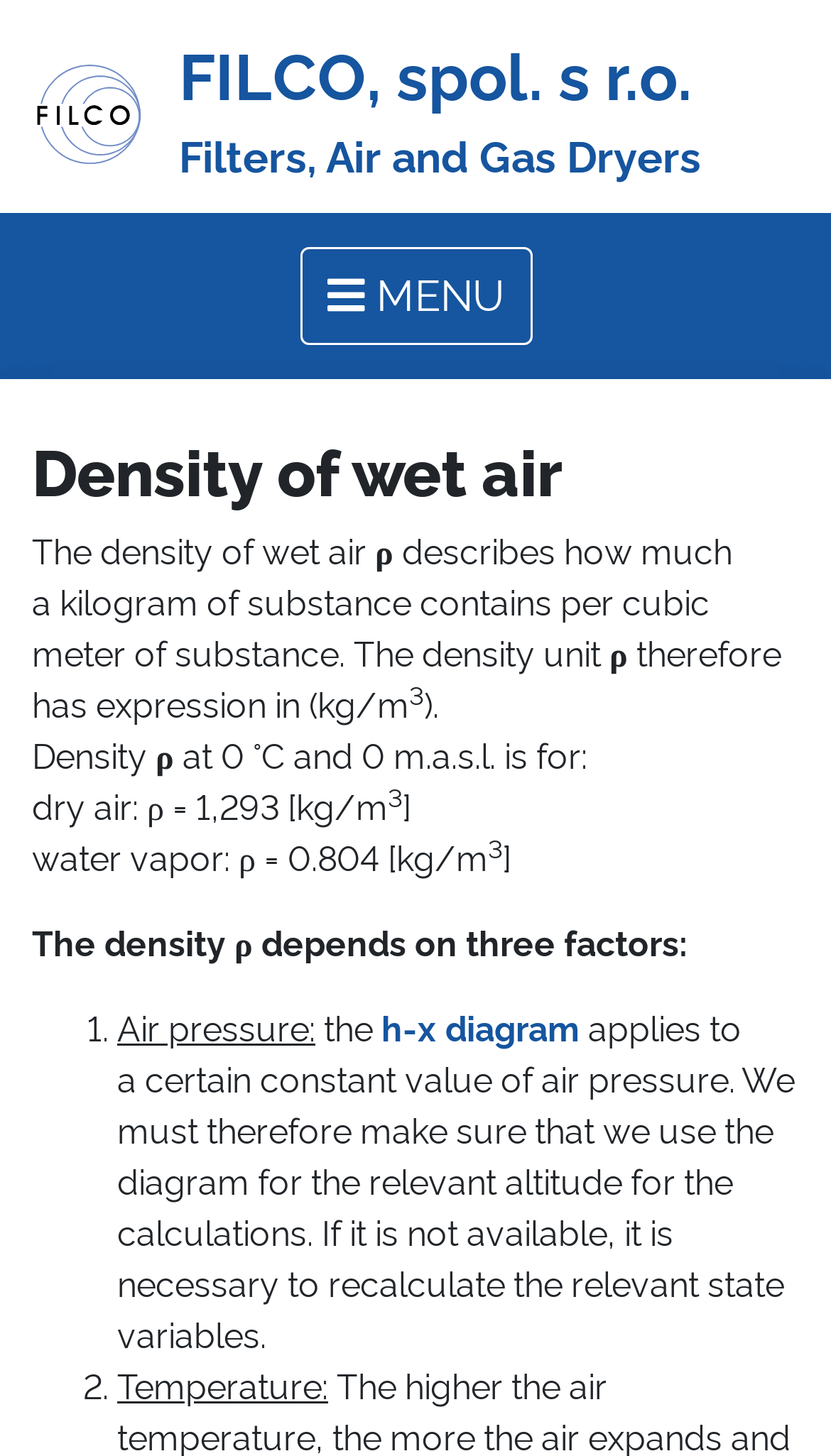Given the description h-x diagram, predict the bounding box coordinates of the UI element. Ensure the coordinates are in the format (top-left x, top-left y, bottom-right x, bottom-right y) and all values are between 0 and 1.

[0.459, 0.689, 0.697, 0.721]